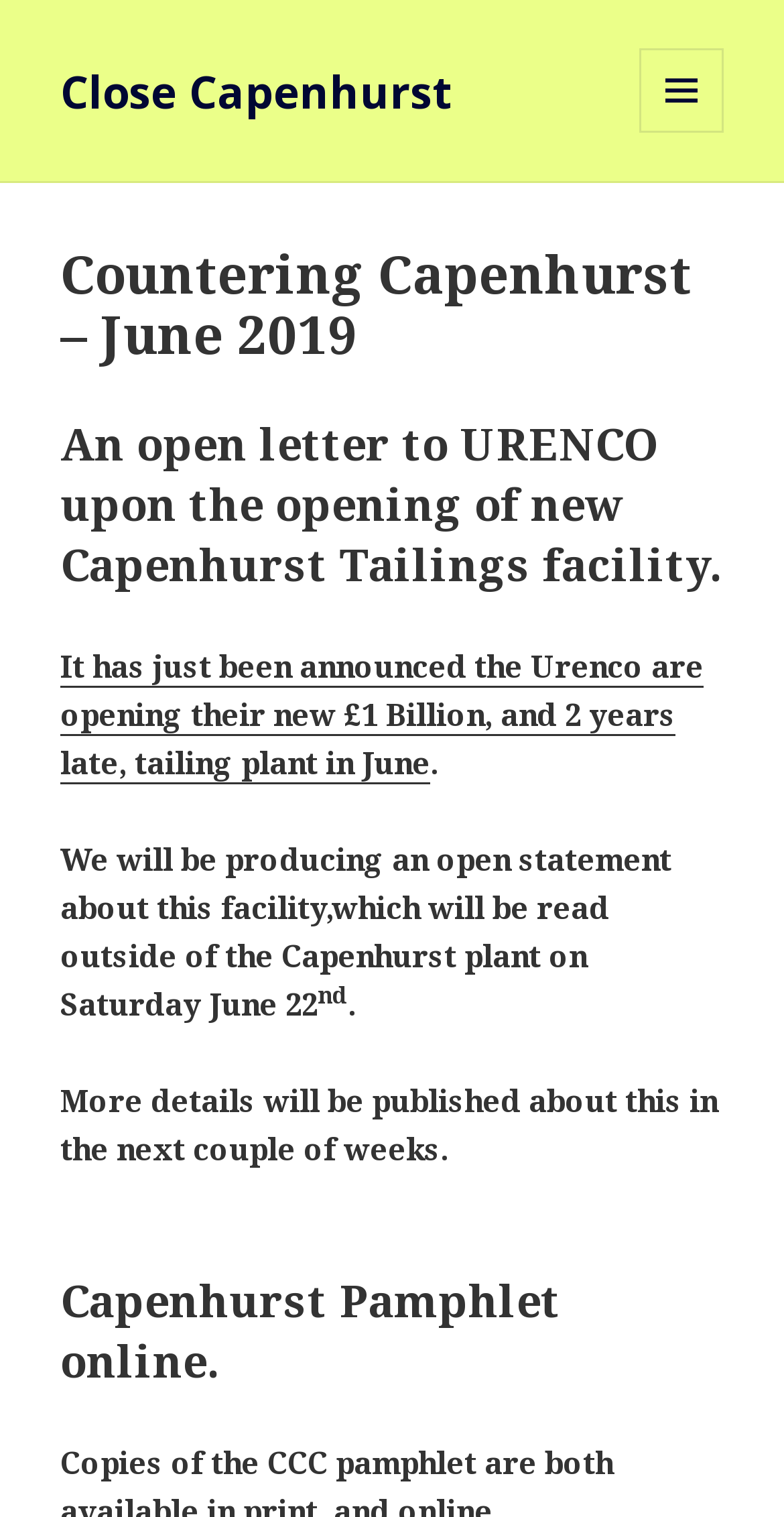Use a single word or phrase to answer this question: 
What is available online?

Capenhurst Pamphlet